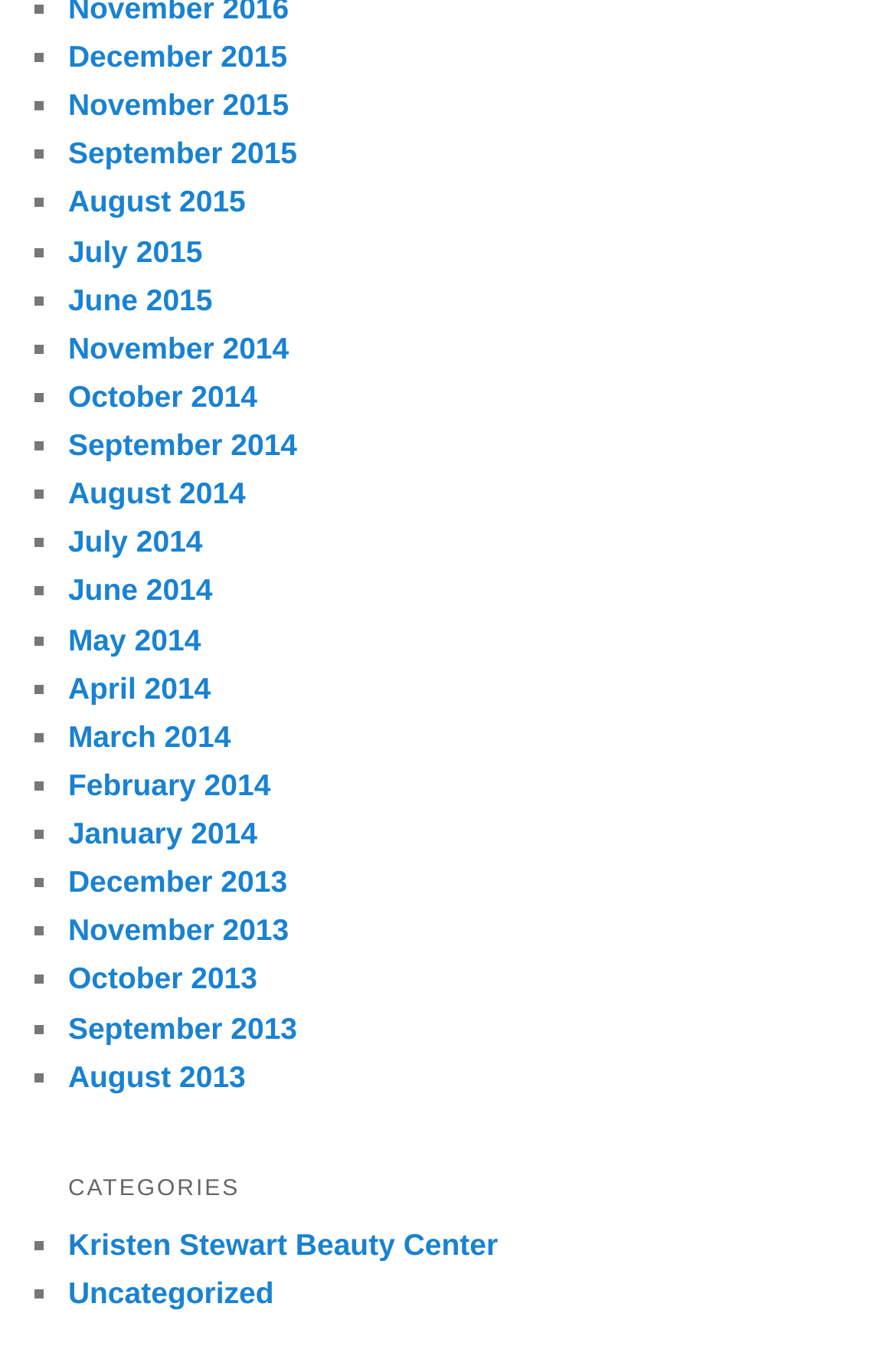Using the information from the screenshot, answer the following question thoroughly:
How many categories are listed?

I looked at the section of the webpage labeled 'CATEGORIES' and found two links listed underneath, which are 'Kristen Stewart Beauty Center' and 'Uncategorized'. Therefore, there are two categories listed.